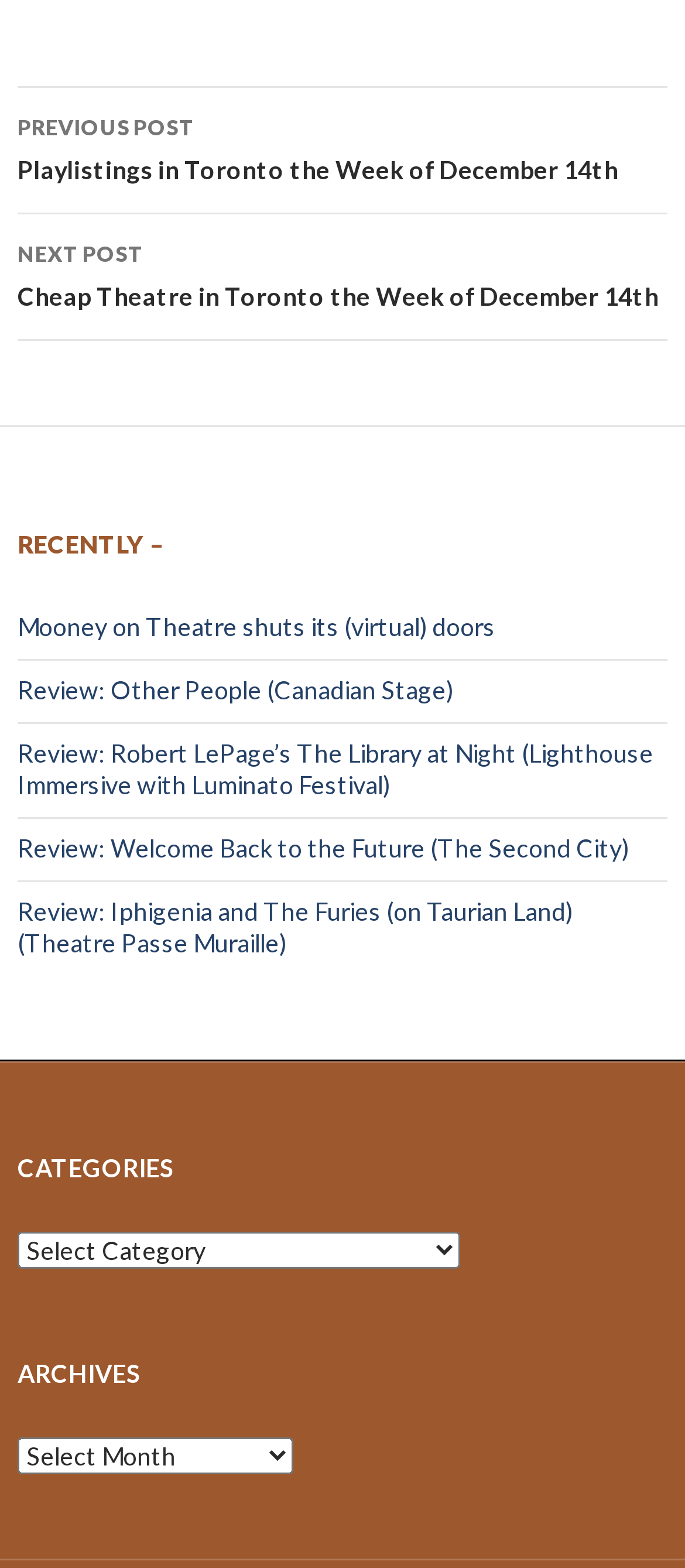Specify the bounding box coordinates of the region I need to click to perform the following instruction: "view archives". The coordinates must be four float numbers in the range of 0 to 1, i.e., [left, top, right, bottom].

[0.026, 0.917, 0.428, 0.94]